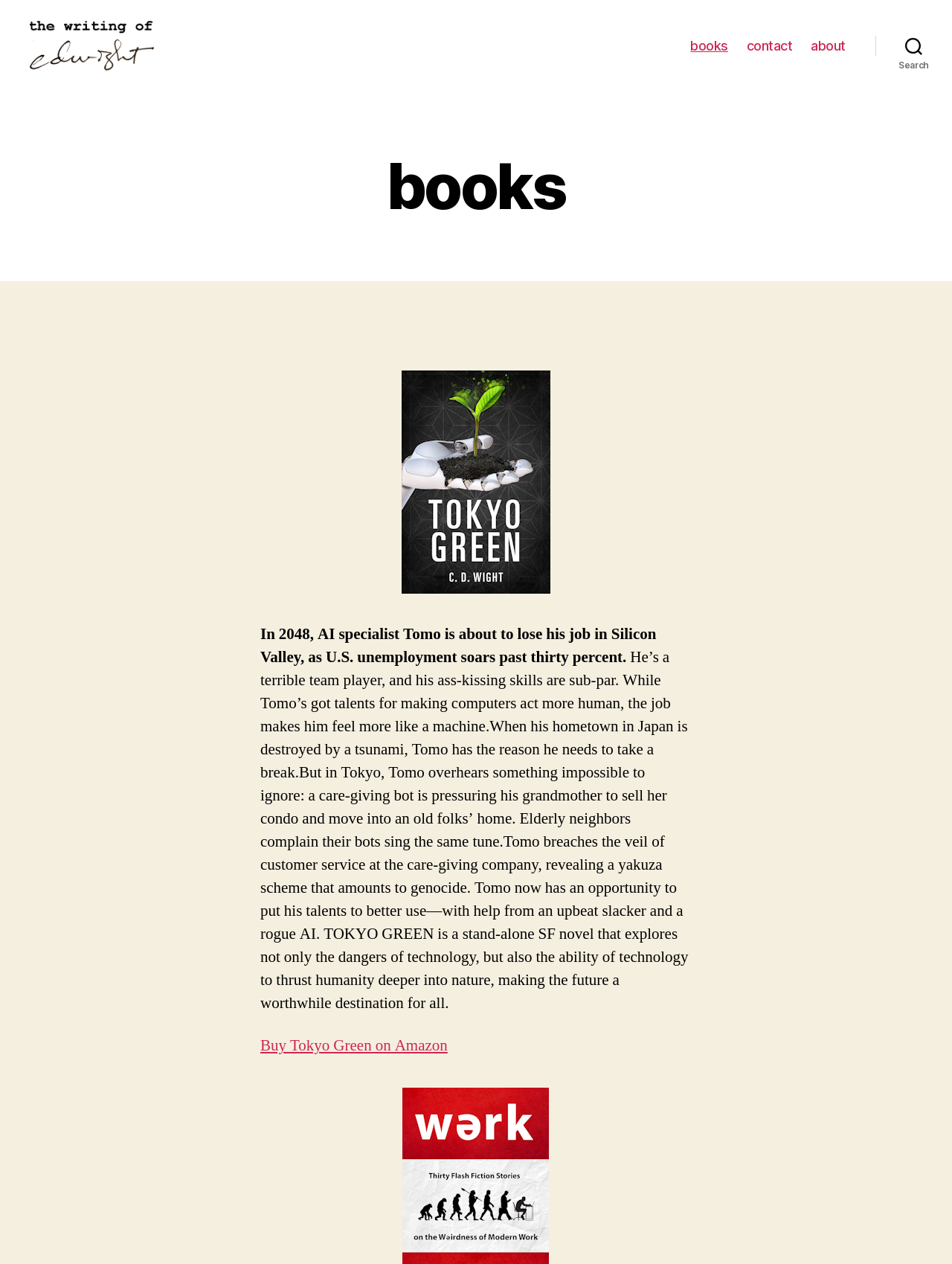Provide your answer in one word or a succinct phrase for the question: 
What is the name of the online store where the book can be bought?

Amazon